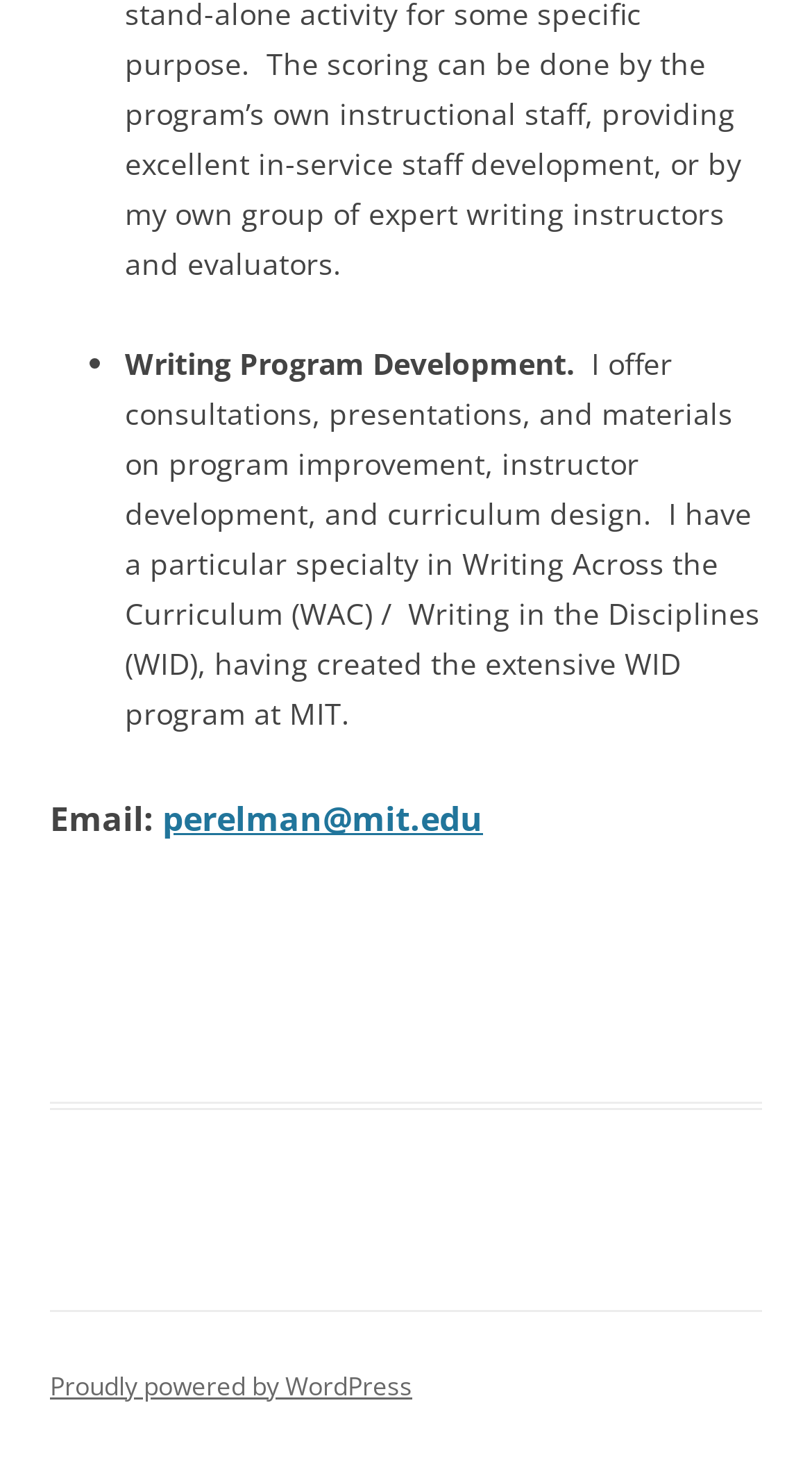Bounding box coordinates are given in the format (top-left x, top-left y, bottom-right x, bottom-right y). All values should be floating point numbers between 0 and 1. Provide the bounding box coordinate for the UI element described as: perelman@mit.edu

[0.2, 0.544, 0.595, 0.575]